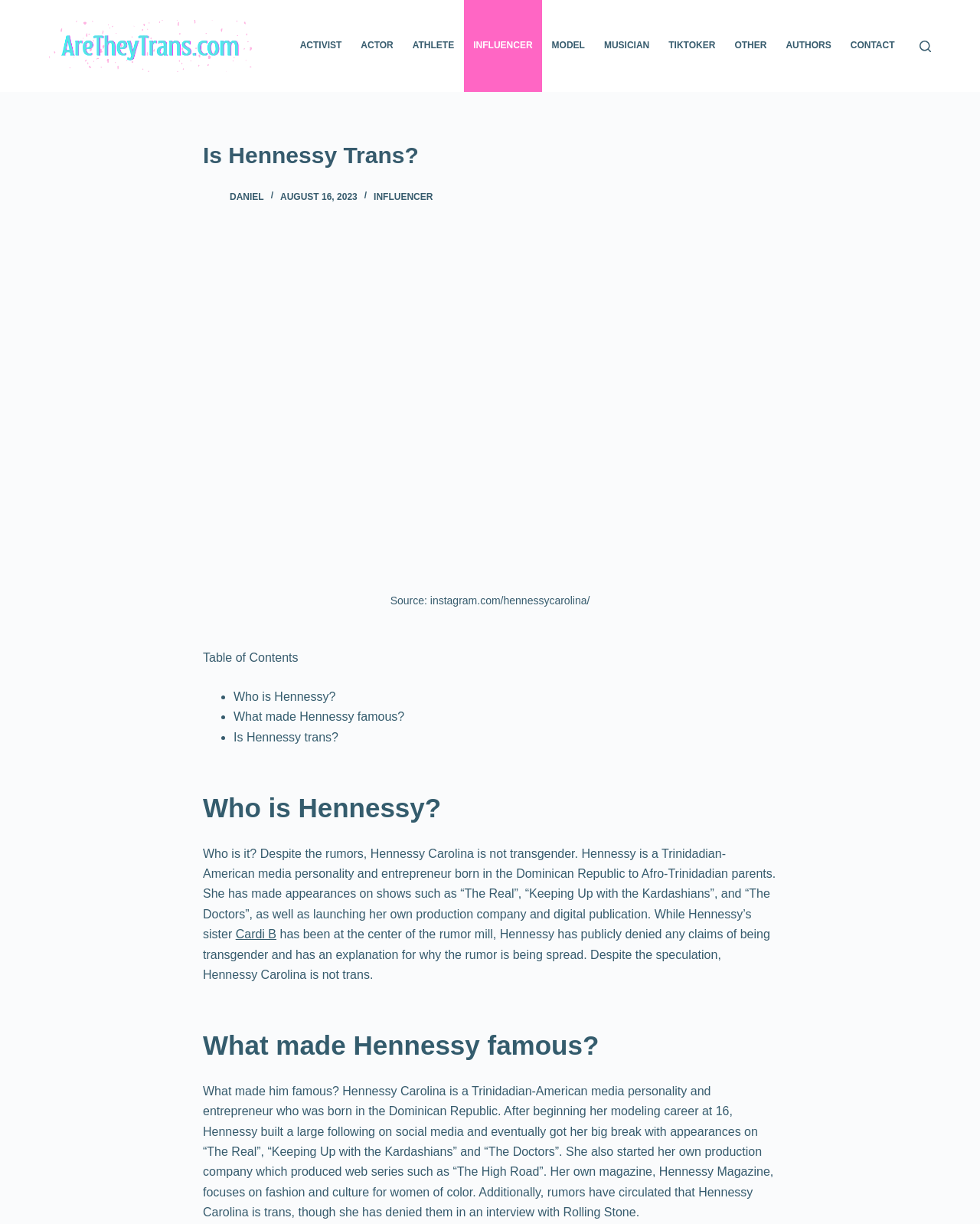Determine the bounding box coordinates of the clickable element necessary to fulfill the instruction: "Click on the 'ACTIVIST' menu item". Provide the coordinates as four float numbers within the 0 to 1 range, i.e., [left, top, right, bottom].

[0.296, 0.0, 0.358, 0.075]